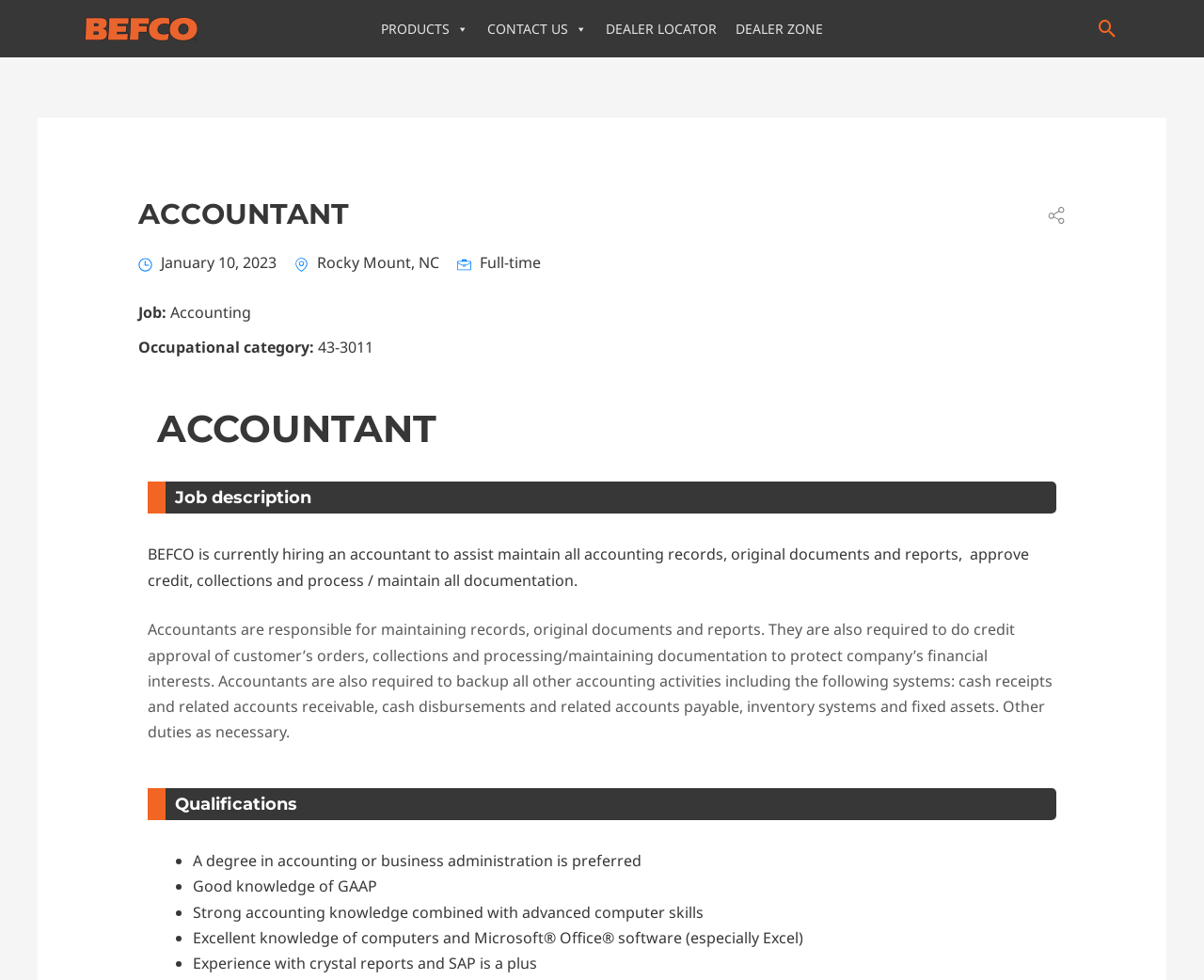What is the company name of the job posting?
Can you offer a detailed and complete answer to this question?

The company name can be found in the link 'BEFCO' which is located at the top of the webpage, and also mentioned in the job description as 'BEFCO is currently hiring an accountant'.